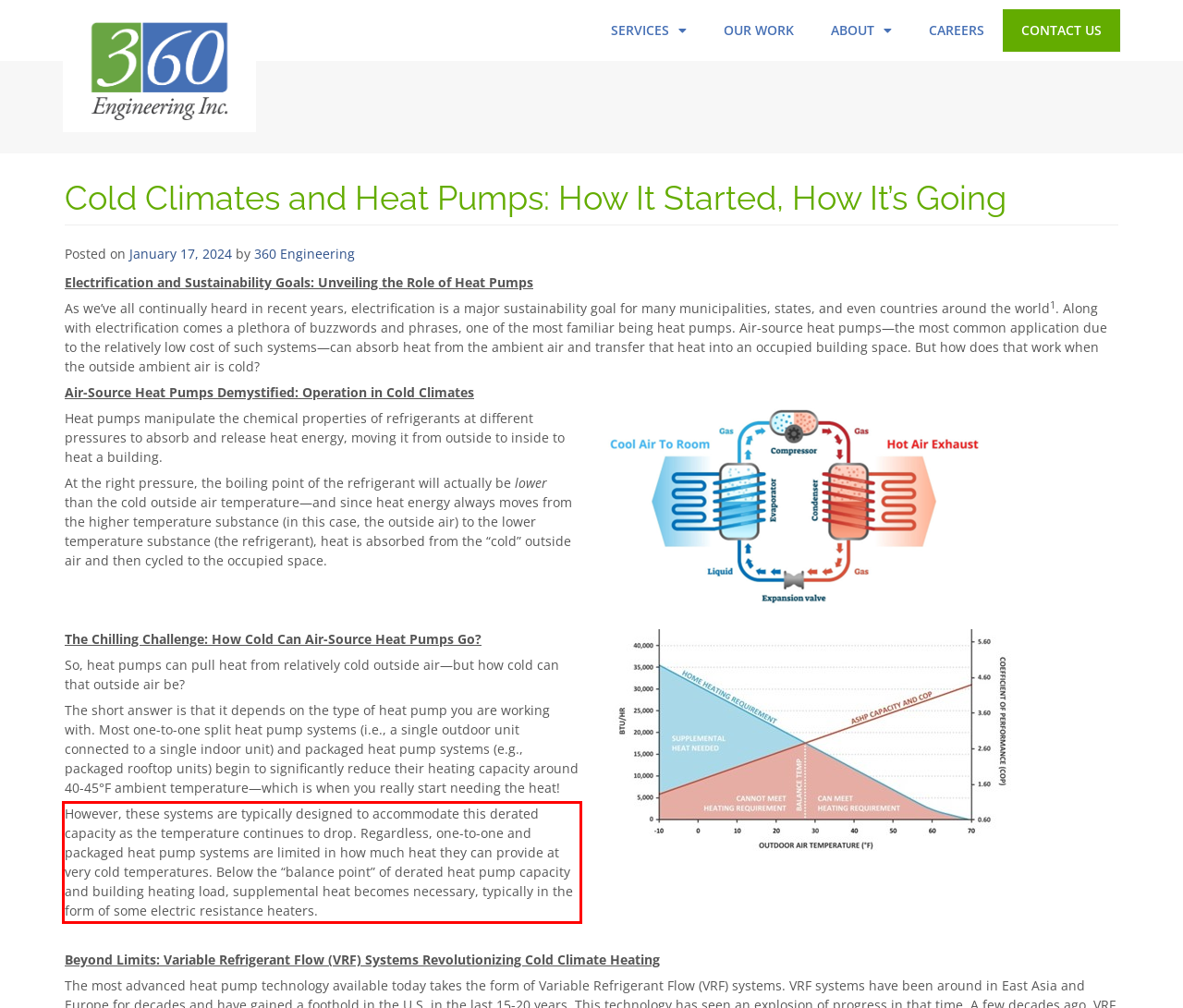Given a screenshot of a webpage containing a red rectangle bounding box, extract and provide the text content found within the red bounding box.

However, these systems are typically designed to accommodate this derated capacity as the temperature continues to drop. Regardless, one-to-one and packaged heat pump systems are limited in how much heat they can provide at very cold temperatures. Below the “balance point” of derated heat pump capacity and building heating load, supplemental heat becomes necessary, typically in the form of some electric resistance heaters.